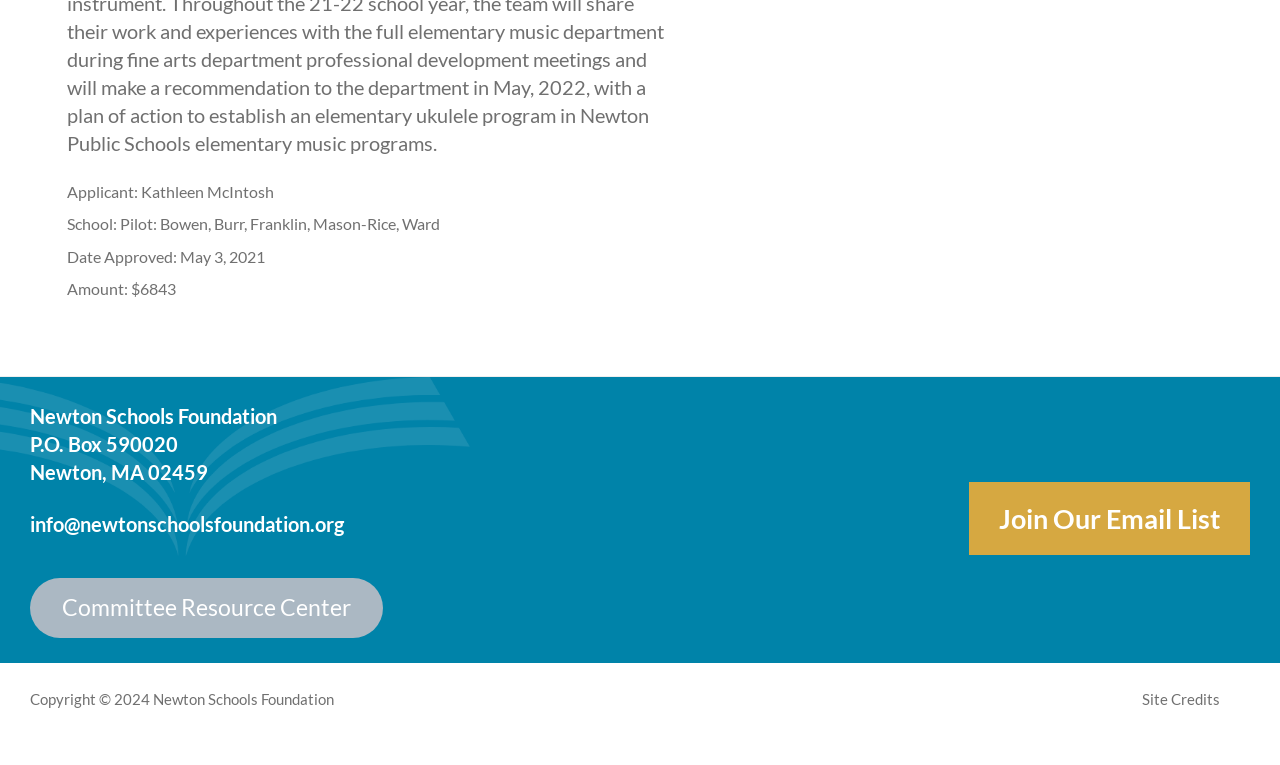Locate the bounding box of the UI element with the following description: "Committee Resource Center".

[0.023, 0.755, 0.299, 0.833]